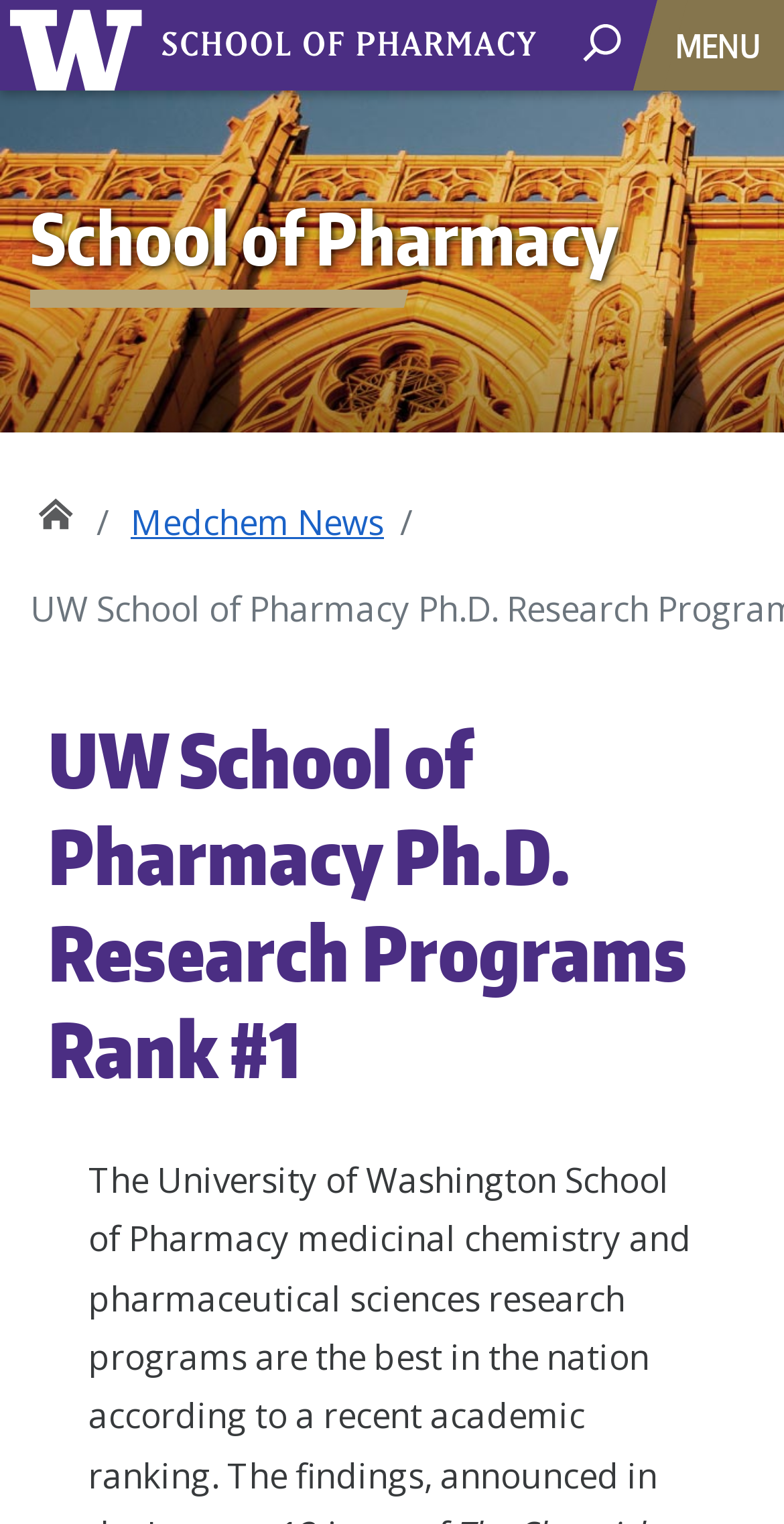Is the search area expanded?
Please answer the question with as much detail as possible using the screenshot.

I found the answer by looking at the 'open search area' button, which has a property 'expanded' set to 'False', indicating that the search area is not expanded.